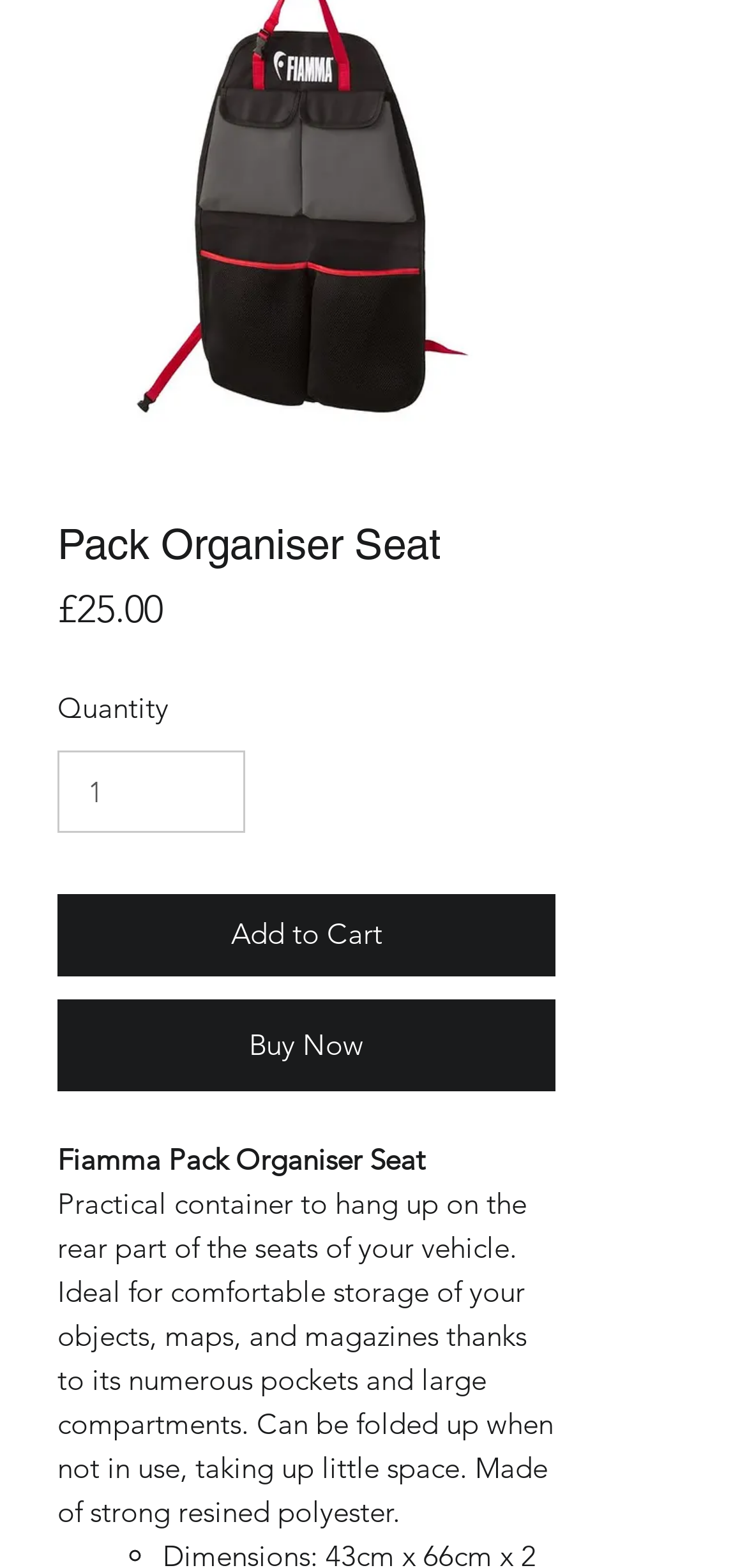What is the maximum quantity that can be added to the cart?
Based on the screenshot, provide your answer in one word or phrase.

2